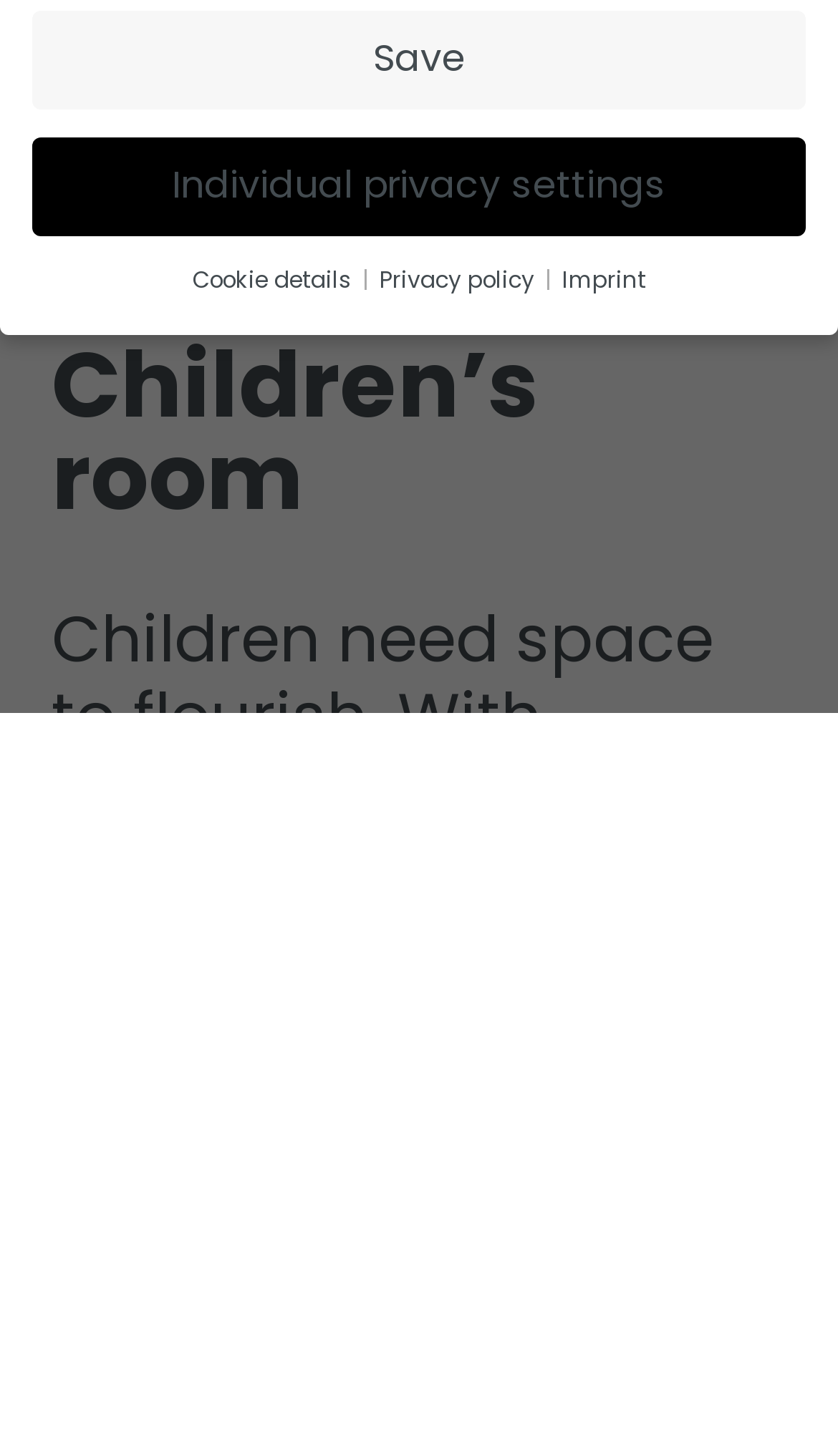Provide the bounding box coordinates of the HTML element described by the text: "alt="Serving House Books"". The coordinates should be in the format [left, top, right, bottom] with values between 0 and 1.

None